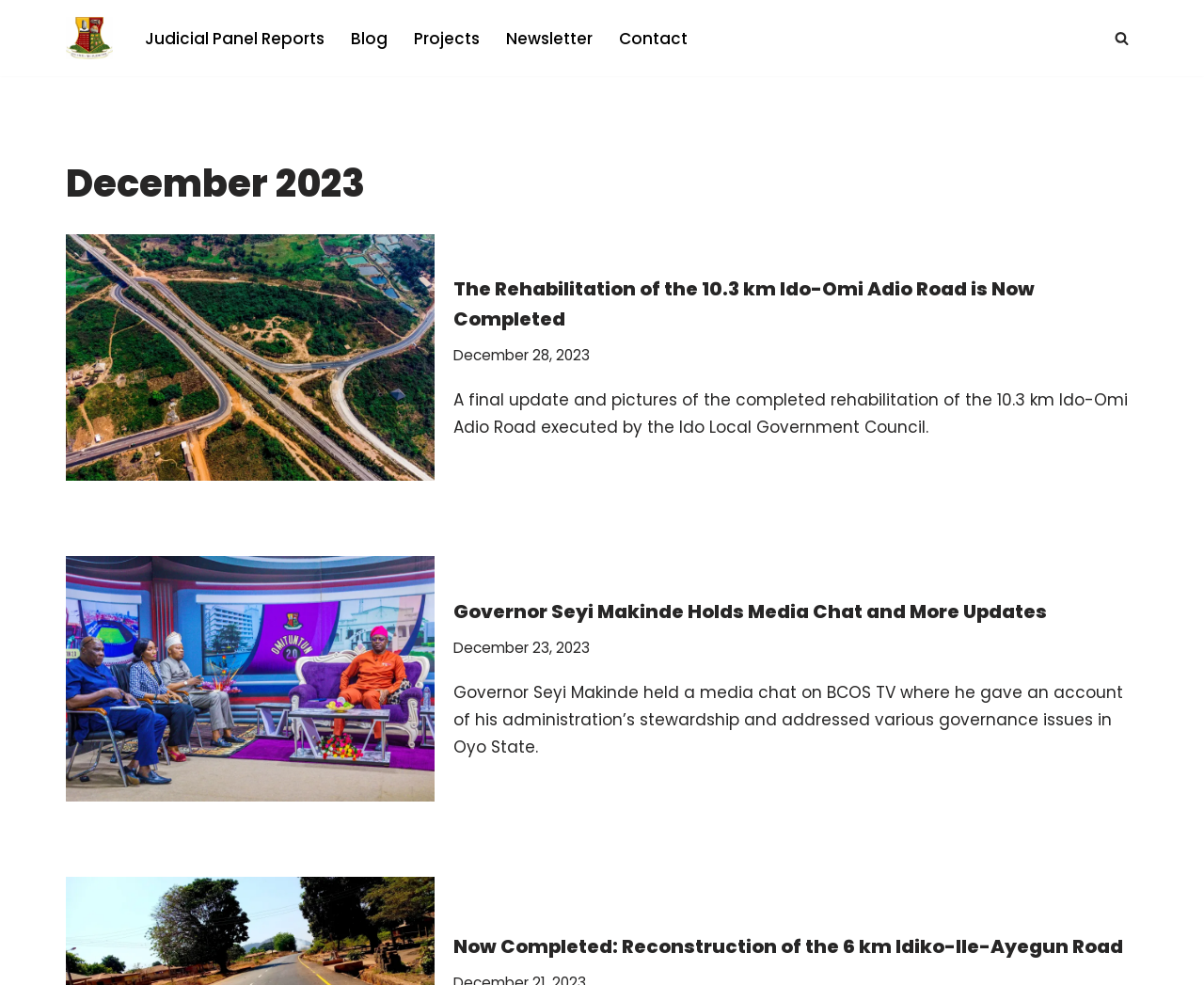Identify the bounding box coordinates of the section that should be clicked to achieve the task described: "Visit Facebook".

None